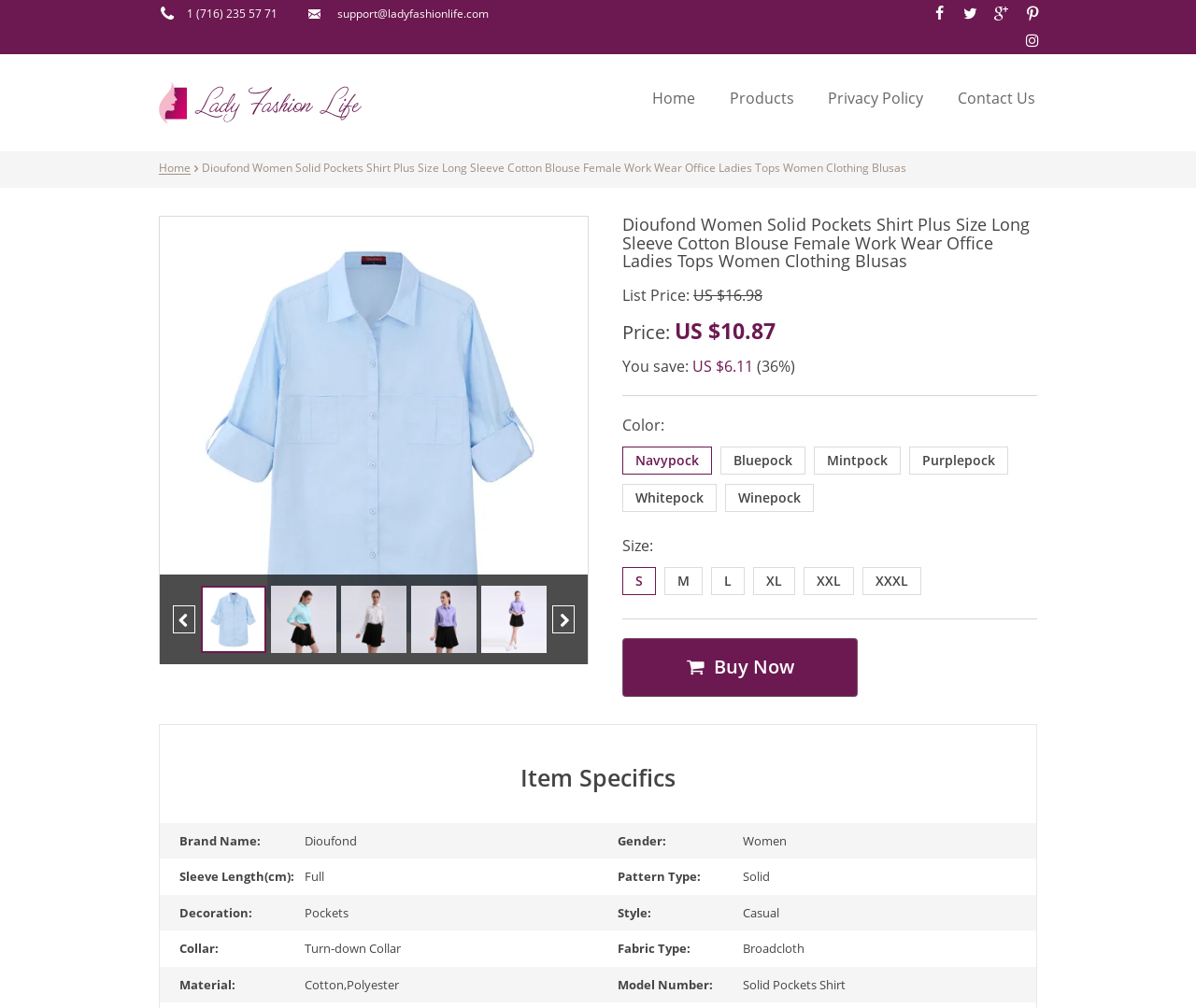Locate the bounding box coordinates of the element you need to click to accomplish the task described by this instruction: "Contact the support team".

[0.282, 0.005, 0.409, 0.021]